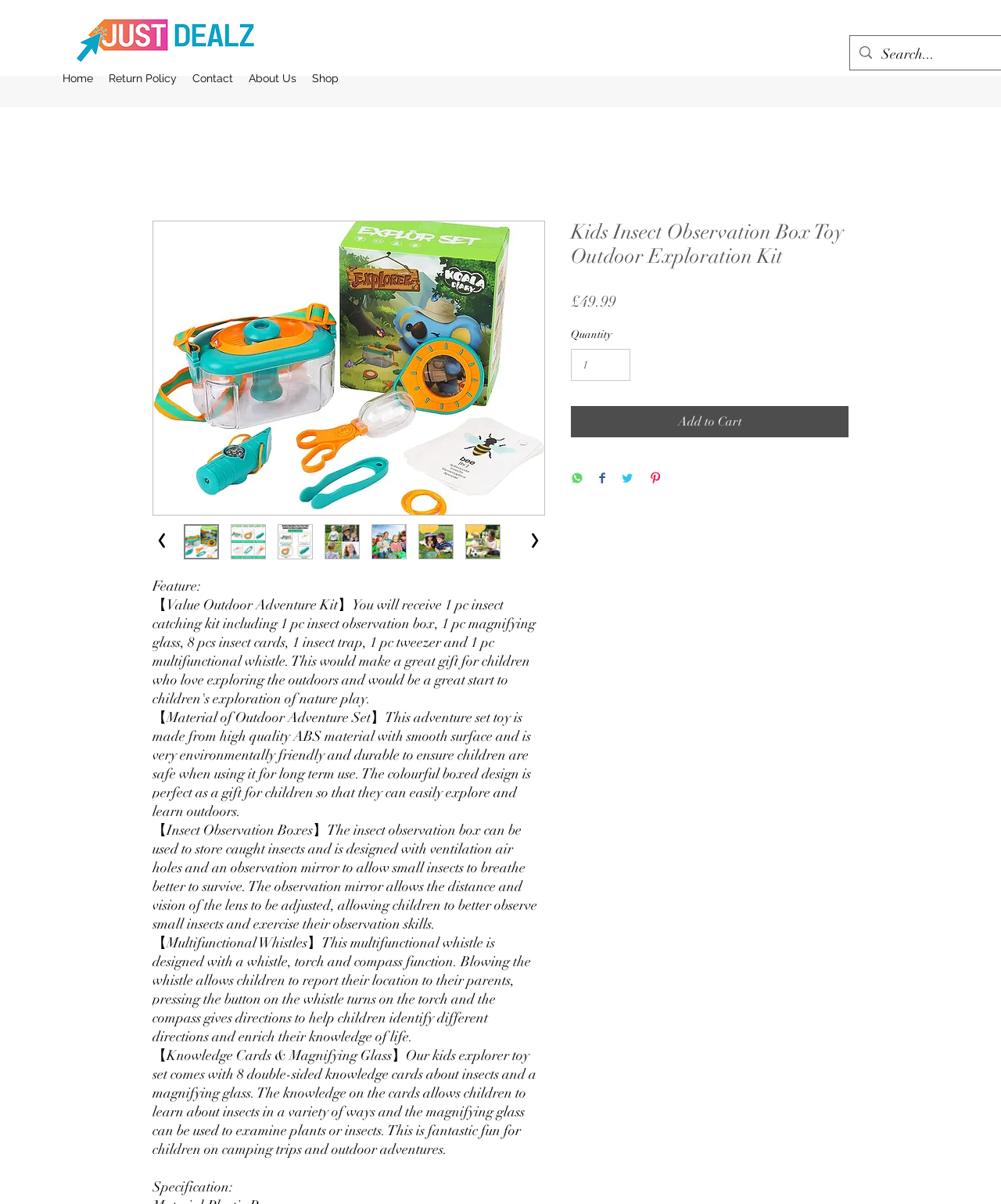Write an exhaustive caption that covers the webpage's main aspects.

This webpage is about a product called "Kids Insect Observation Box Toy Outdoor Exploration Kit". At the top left corner, there is a logo image. Below the logo, there is a navigation menu with links to "Home", "Return Policy", "Contact", "About Us", and "Shop". 

To the right of the navigation menu, there is a large image of the product, which is an insect observation box toy. Below the product image, there are several smaller thumbnail images of the product. 

On the left side of the page, there is a section with several paragraphs of text describing the features and benefits of the product. The text explains that the product is made of high-quality ABS material, is environmentally friendly, and is designed for children to explore and learn outdoors. It also describes the various components of the product, including the insect observation box, multifunctional whistle, knowledge cards, and magnifying glass.

Above the product description, there is a heading that reads "Kids Insect Observation Box Toy Outdoor Exploration Kit". Below the heading, there is a price listed as £49.99. Next to the price, there is a section to select the quantity of the product, with a minimum value of 1 and a maximum value of 99999. 

Below the quantity section, there is an "Add to Cart" button, as well as buttons to share the product on WhatsApp, Facebook, Twitter, and Pinterest.